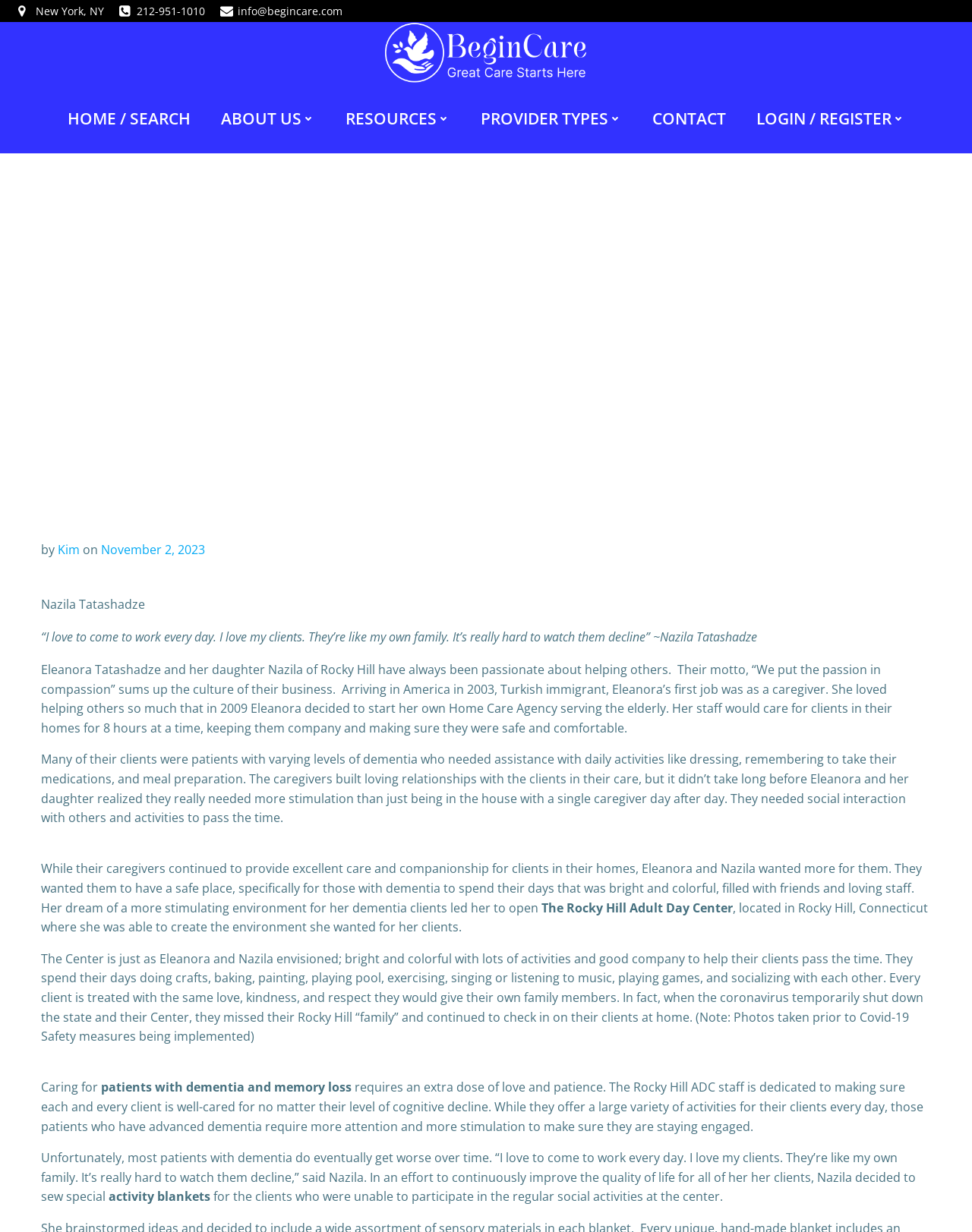Bounding box coordinates are specified in the format (top-left x, top-left y, bottom-right x, bottom-right y). All values are floating point numbers bounded between 0 and 1. Please provide the bounding box coordinate of the region this sentence describes: Provider Types

[0.494, 0.087, 0.639, 0.106]